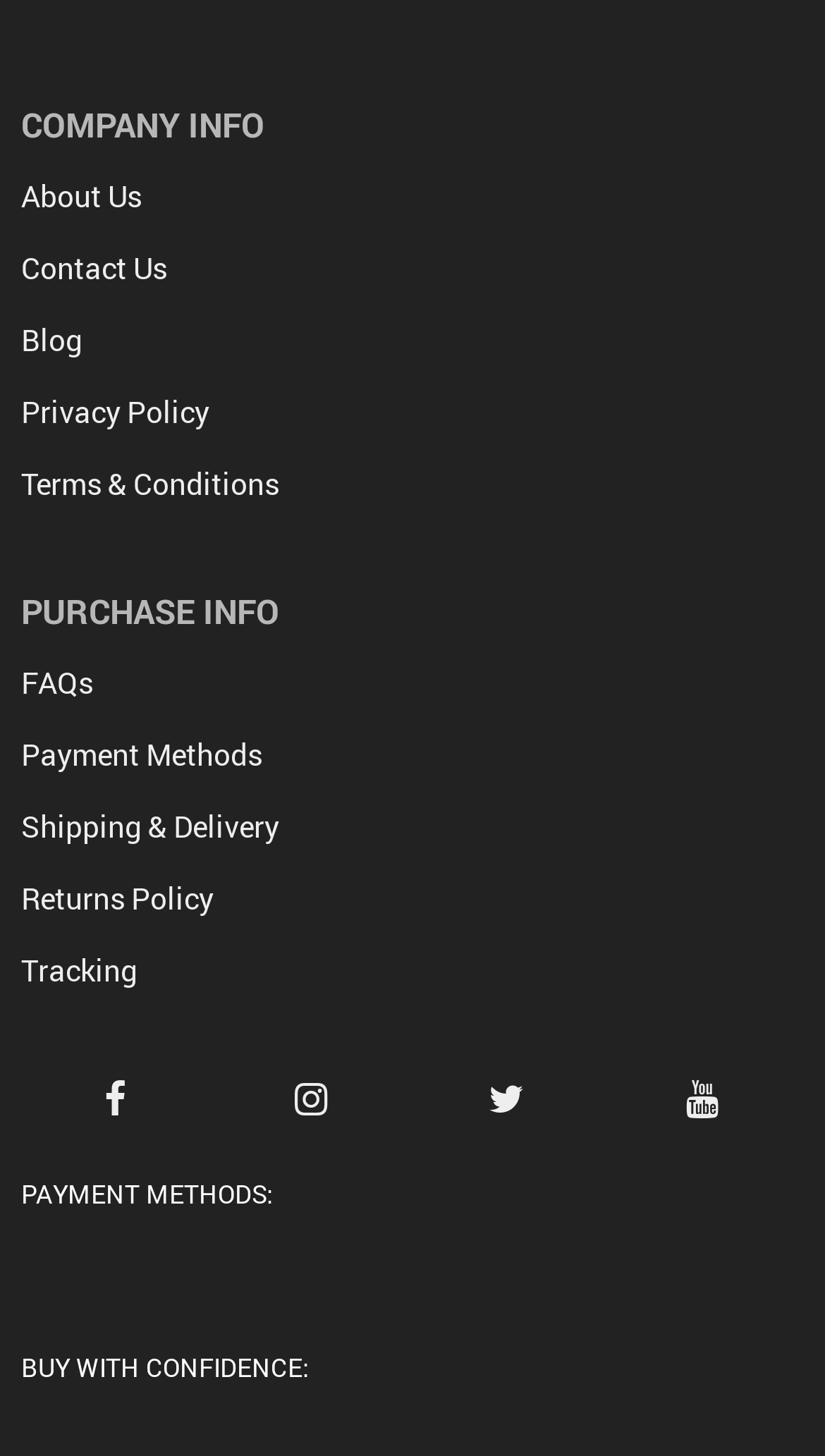Using the image as a reference, answer the following question in as much detail as possible:
What is the first link under Purchase Info?

Under the 'PURCHASE INFO' heading, I found the first link to be 'FAQs', which is located at the top of the list of links related to purchase information.